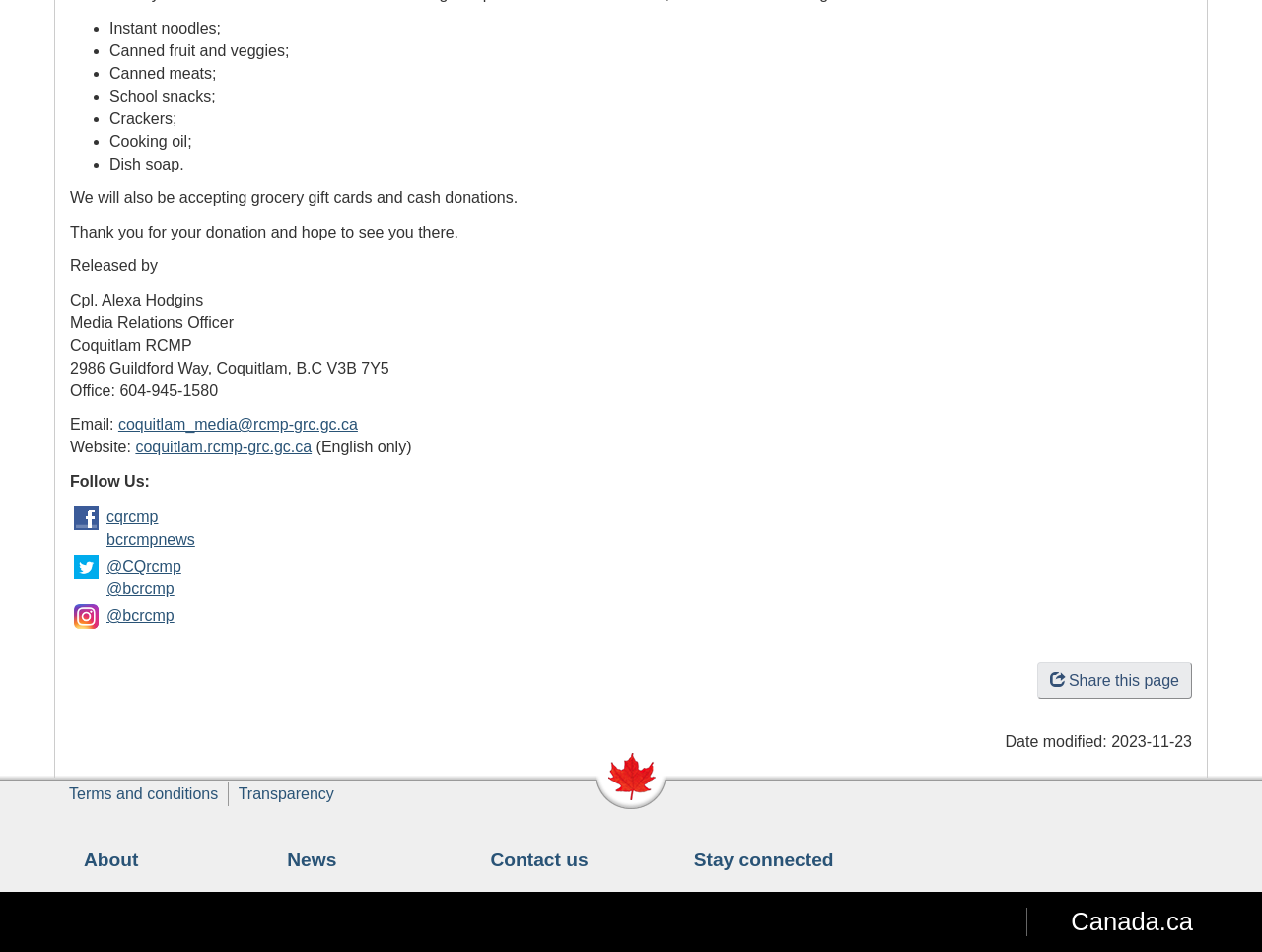Determine the bounding box coordinates of the clickable region to execute the instruction: "Visit the Coquitlam RCMP website". The coordinates should be four float numbers between 0 and 1, denoted as [left, top, right, bottom].

[0.107, 0.461, 0.247, 0.479]